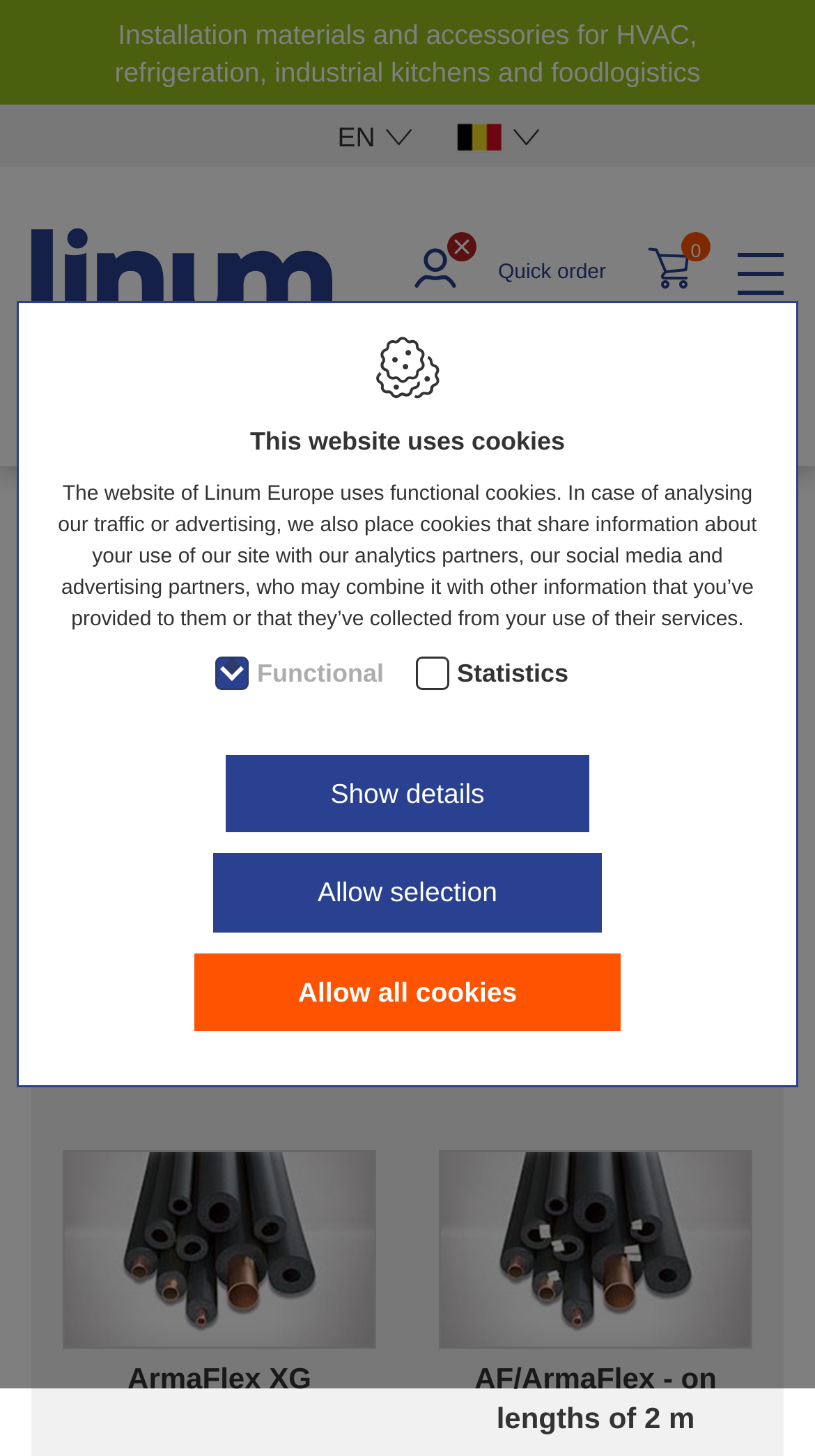Please find the bounding box coordinates for the clickable element needed to perform this instruction: "Go to COOL page".

[0.173, 0.365, 0.266, 0.386]